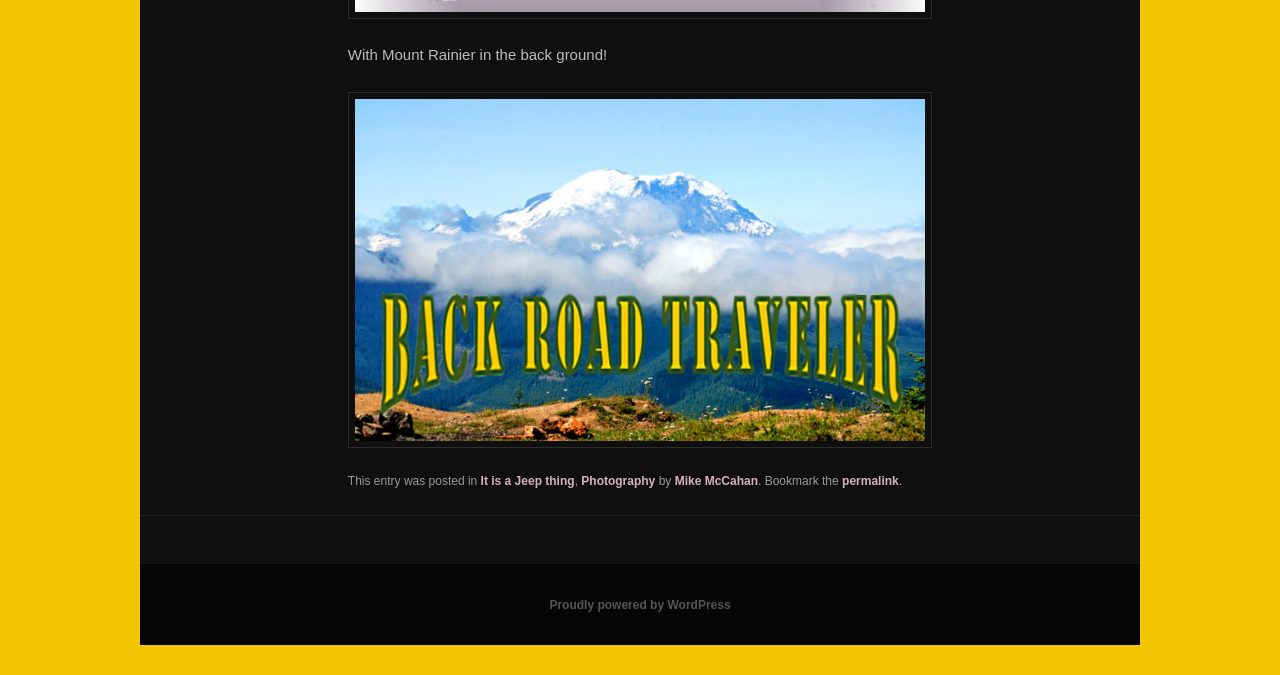Use a single word or phrase to respond to the question:
What is the category of the post?

It is a Jeep thing, Photography